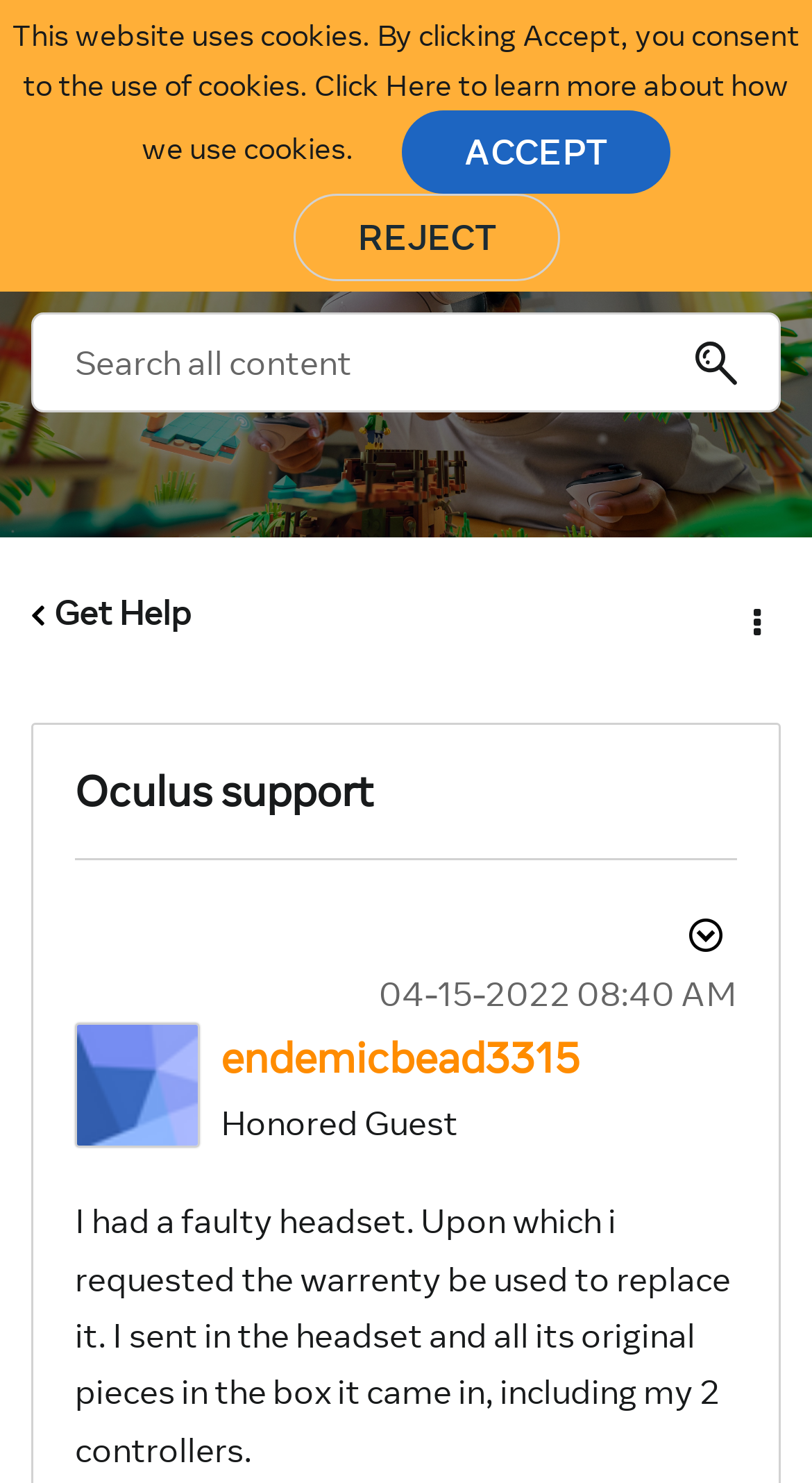Determine the bounding box of the UI component based on this description: "Options". The bounding box coordinates should be four float values between 0 and 1, i.e., [left, top, right, bottom].

[0.821, 0.61, 0.908, 0.652]